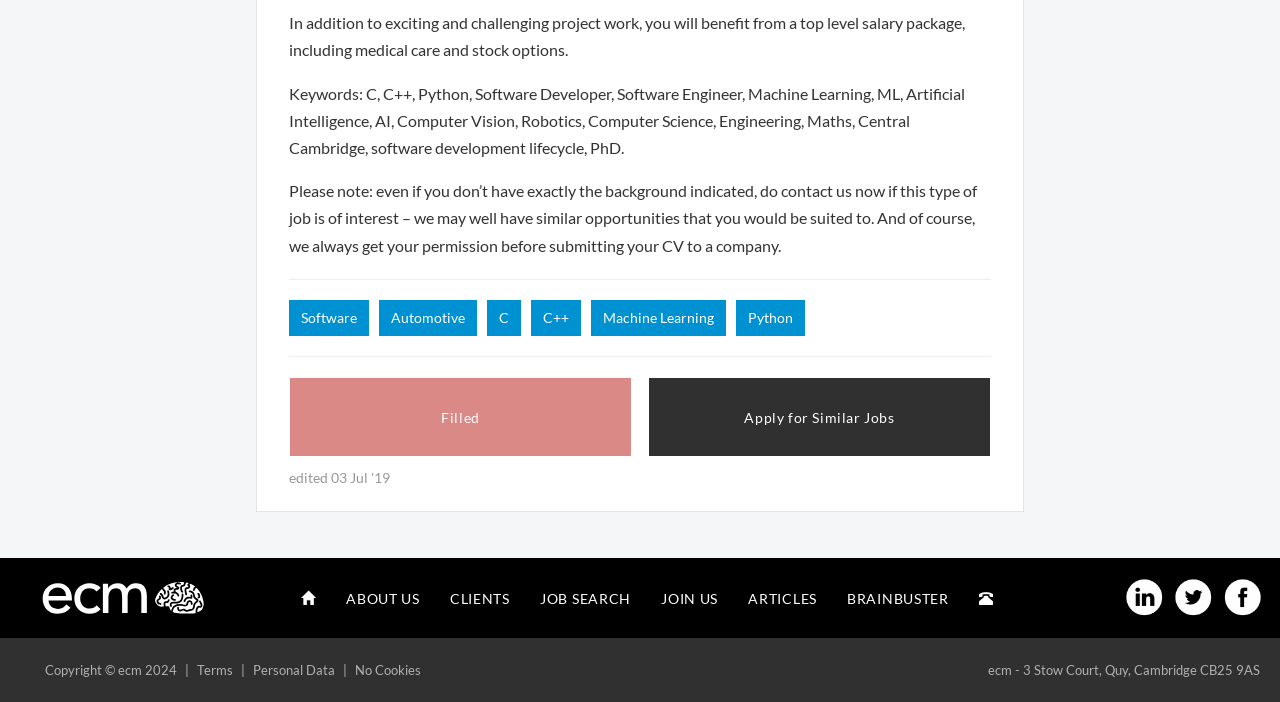What is the location of the company?
Please provide a comprehensive and detailed answer to the question.

The webpage mentions 'Central Cambridge' as the location, which suggests that the company is based in or near Cambridge, UK.